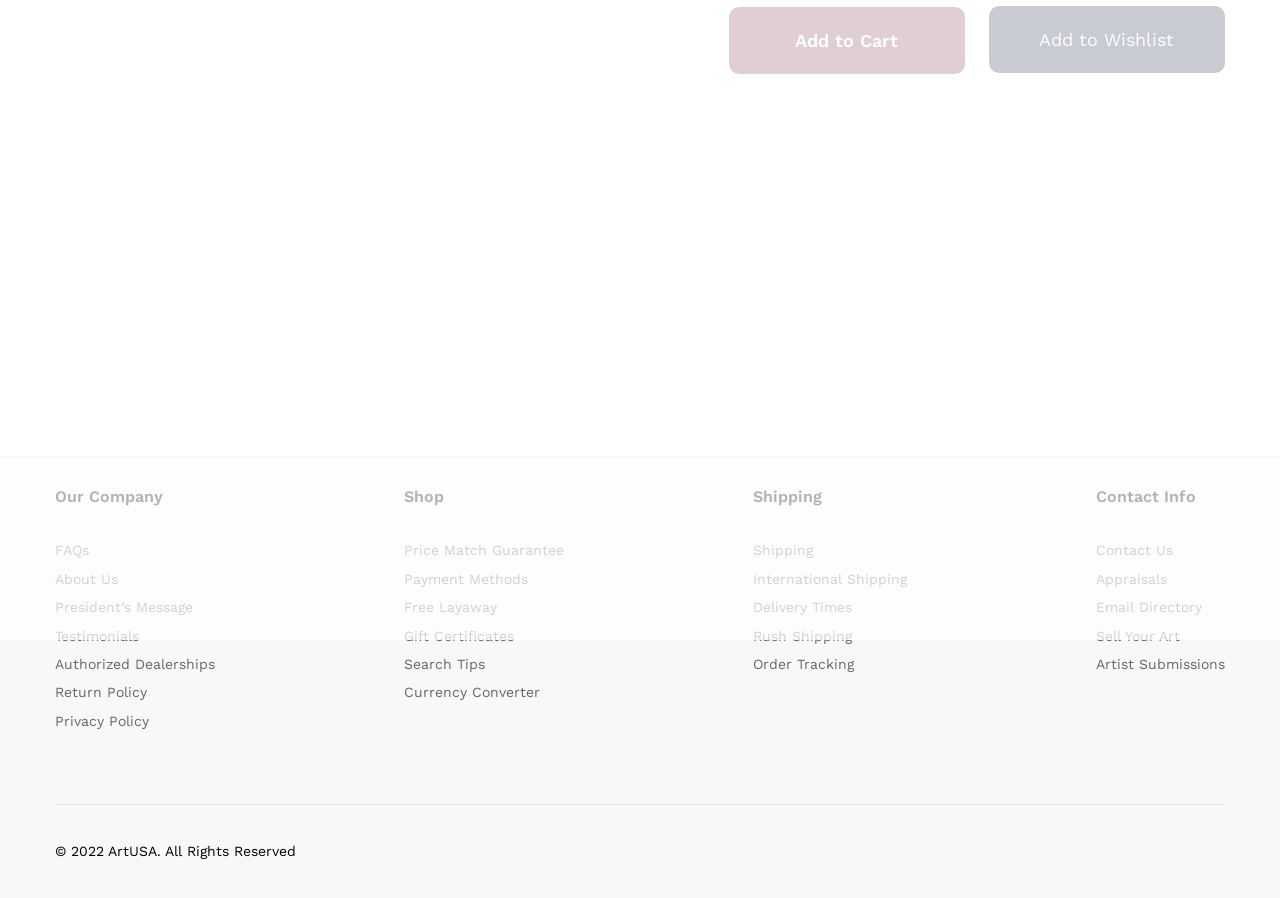Ascertain the bounding box coordinates for the UI element detailed here: "Custom systems & services". The coordinates should be provided as [left, top, right, bottom] with each value being a float between 0 and 1.

None